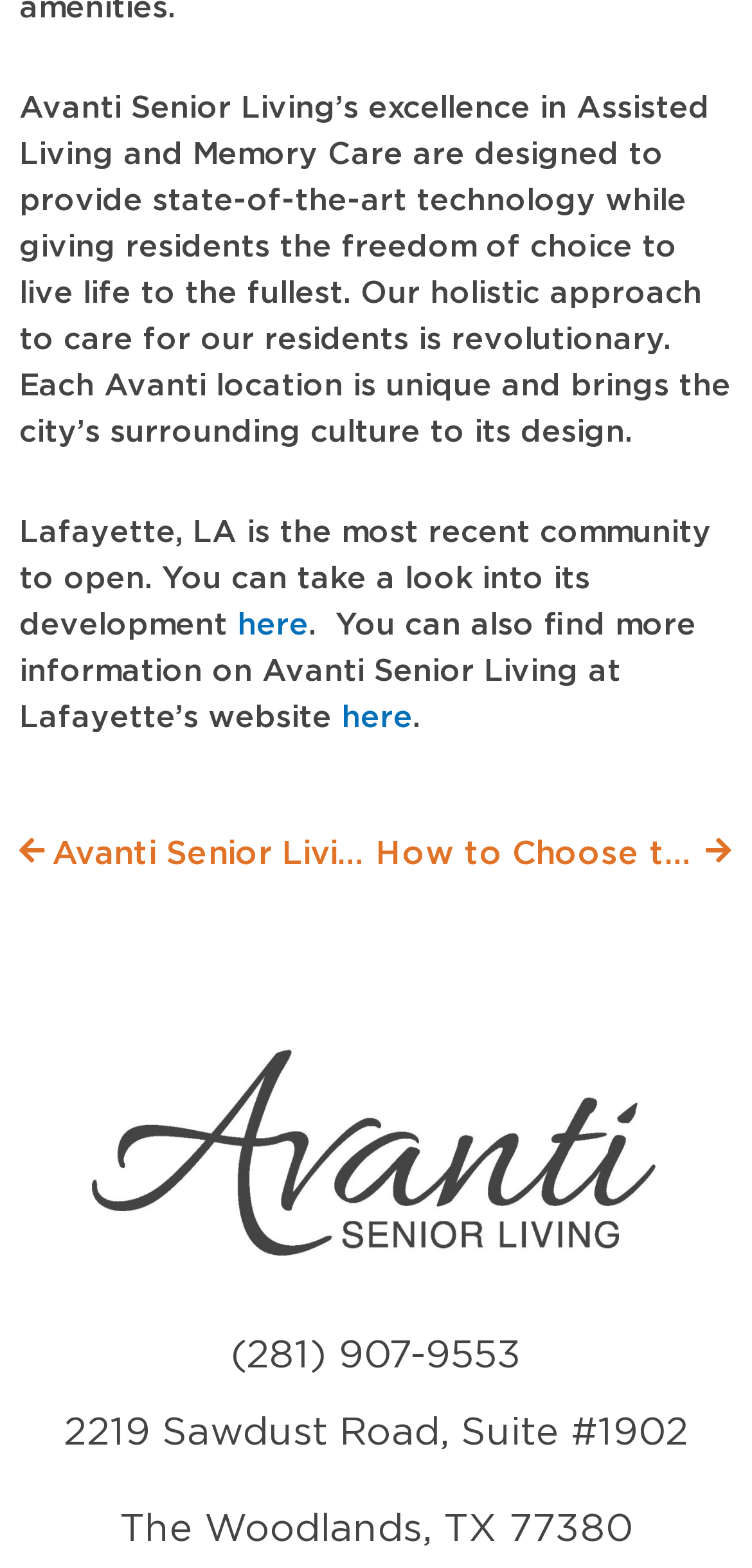What is the purpose of Avanti Senior Living?
Please respond to the question with as much detail as possible.

The static text element at the top of the webpage explains that Avanti Senior Living's approach is designed to provide state-of-the-art technology while giving residents the freedom of choice to live life to the fullest, indicating that this is the purpose of Avanti Senior Living.